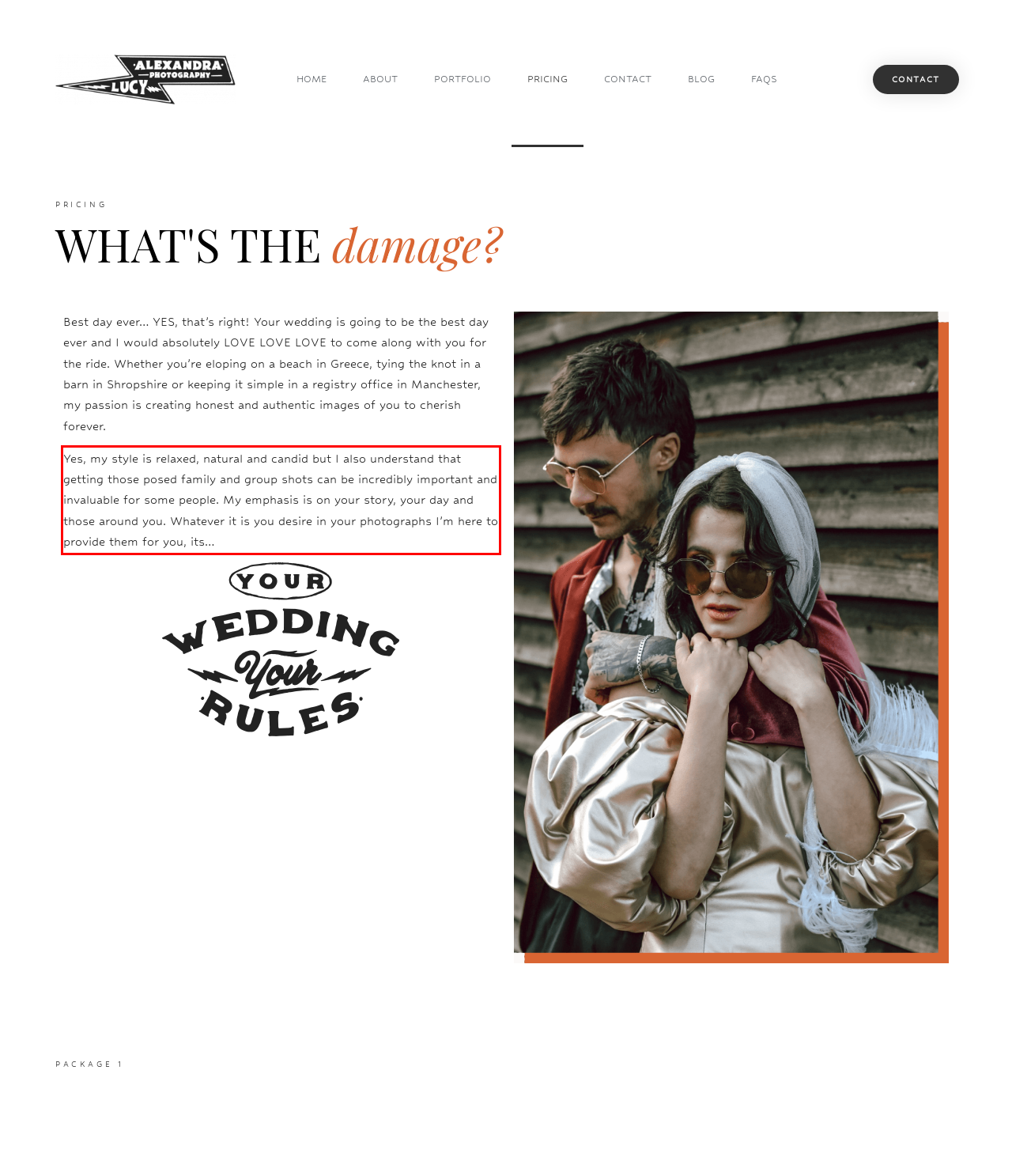With the provided screenshot of a webpage, locate the red bounding box and perform OCR to extract the text content inside it.

Yes, my style is relaxed, natural and candid but I also understand that getting those posed family and group shots can be incredibly important and invaluable for some people. My emphasis is on your story, your day and those around you. Whatever it is you desire in your photographs I’m here to provide them for you, its…